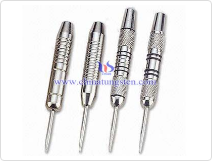What is the purpose of the ergonomic design in the dart barrels?
We need a detailed and meticulous answer to the question.

The caption explains that the concentration of weight and ergonomic designs in the dart barrels contribute to better handling and a competitive advantage in the sport of darts, as players grip these barrels during play.